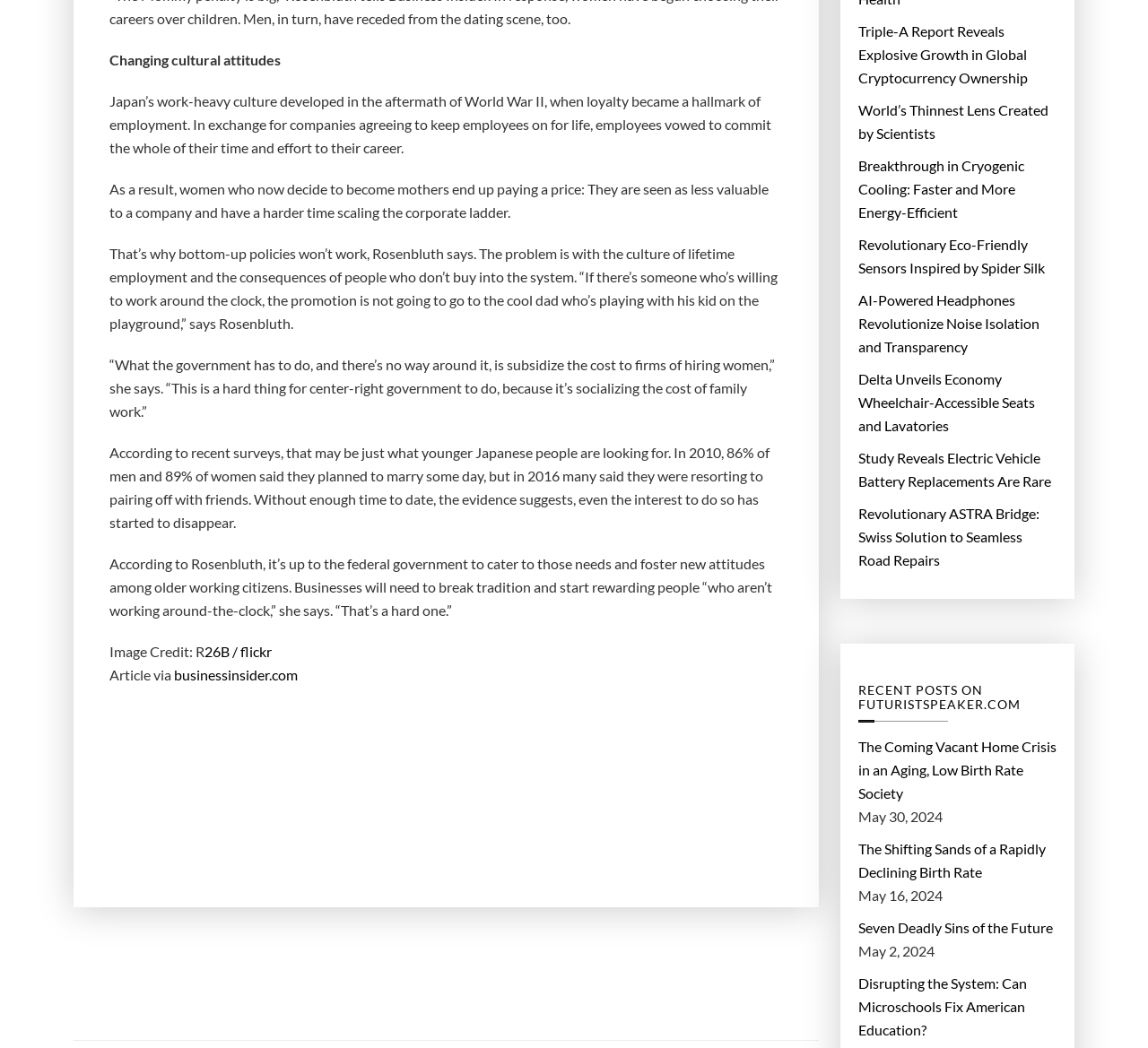What is the purpose of the 'POST NAVIGATION' section?
Look at the screenshot and provide an in-depth answer.

The 'POST NAVIGATION' section is a heading element that contains several link elements. These links point to other articles, suggesting that the purpose of this section is to provide navigation to related or other interesting articles.